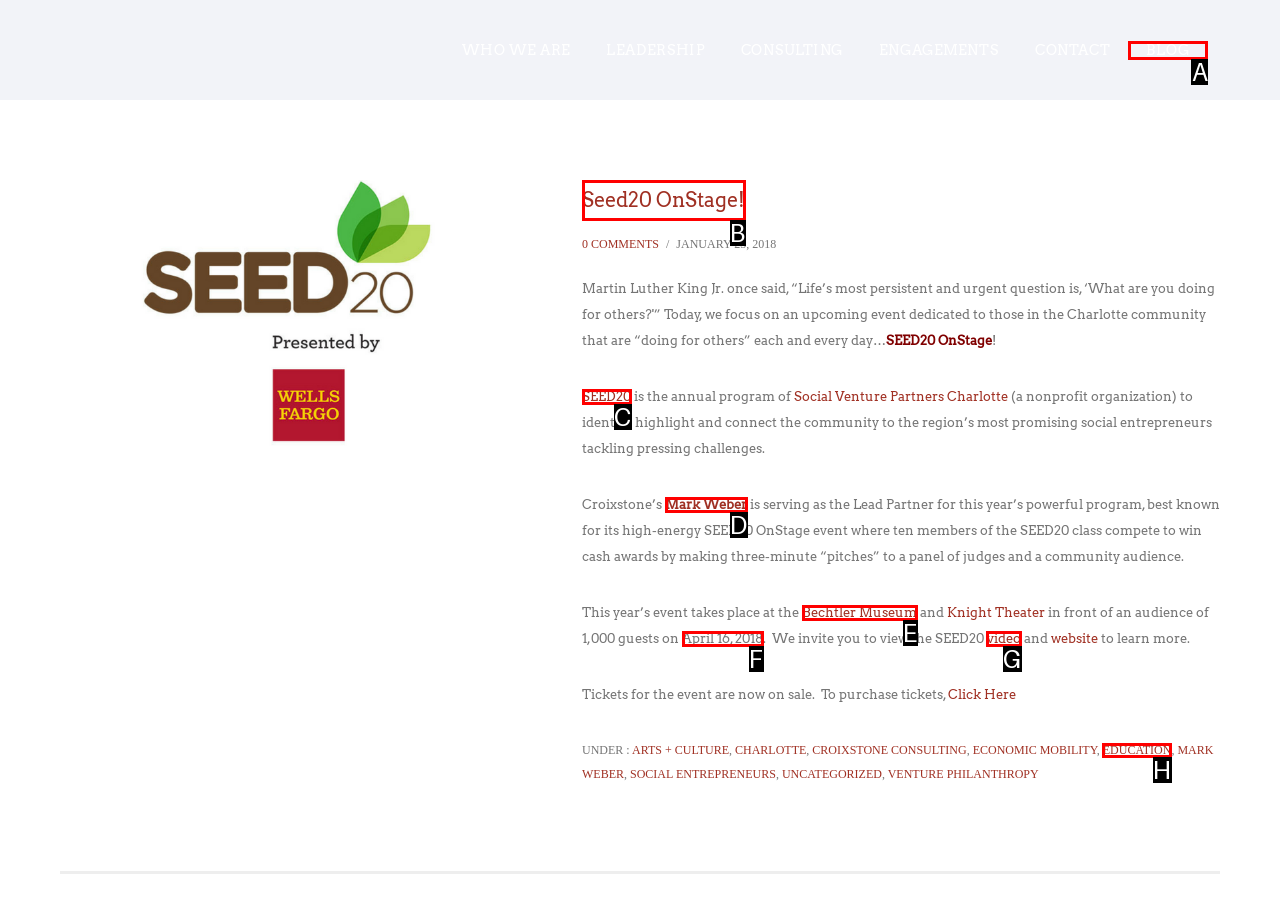To achieve the task: View the SEED20 video, which HTML element do you need to click?
Respond with the letter of the correct option from the given choices.

G